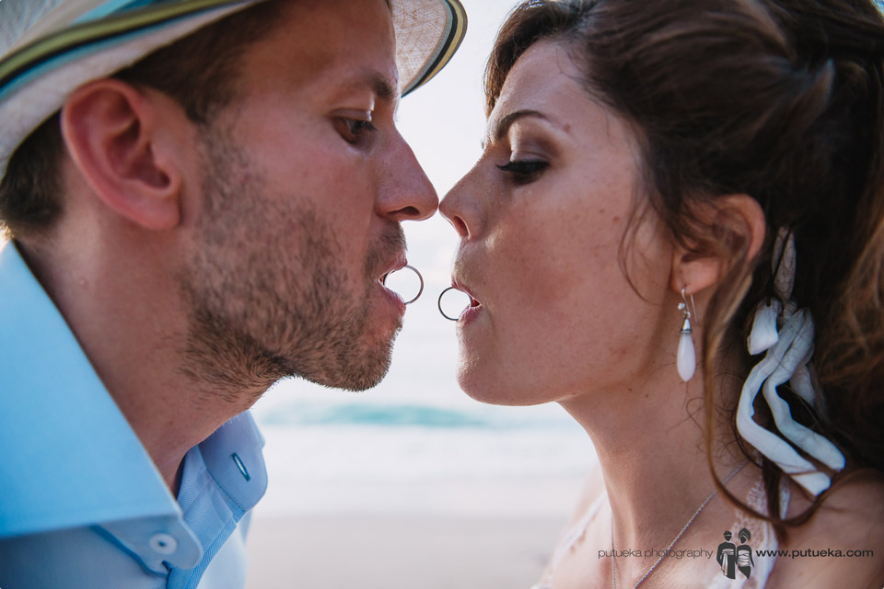Give a complete and detailed account of the image.

In this playful and intimate photograph, a couple is captured in a moment of connection at the beach, emphasizing their love and joy. The man, wearing a light blue shirt and a stylish hat, leans in toward the woman, who has beautiful long hair adorned with white ribbons. Their expressions are filled with affection as they each hold a wedding ring between their lips, symbolizing their bond and unity. The soft sea waves form a serene backdrop, enhancing the romantic atmosphere of this Bali wedding photography shot by Putueka Photography. This image beautifully encapsulates the essence of love and a shared journey, set against the stunning beauty of the island.